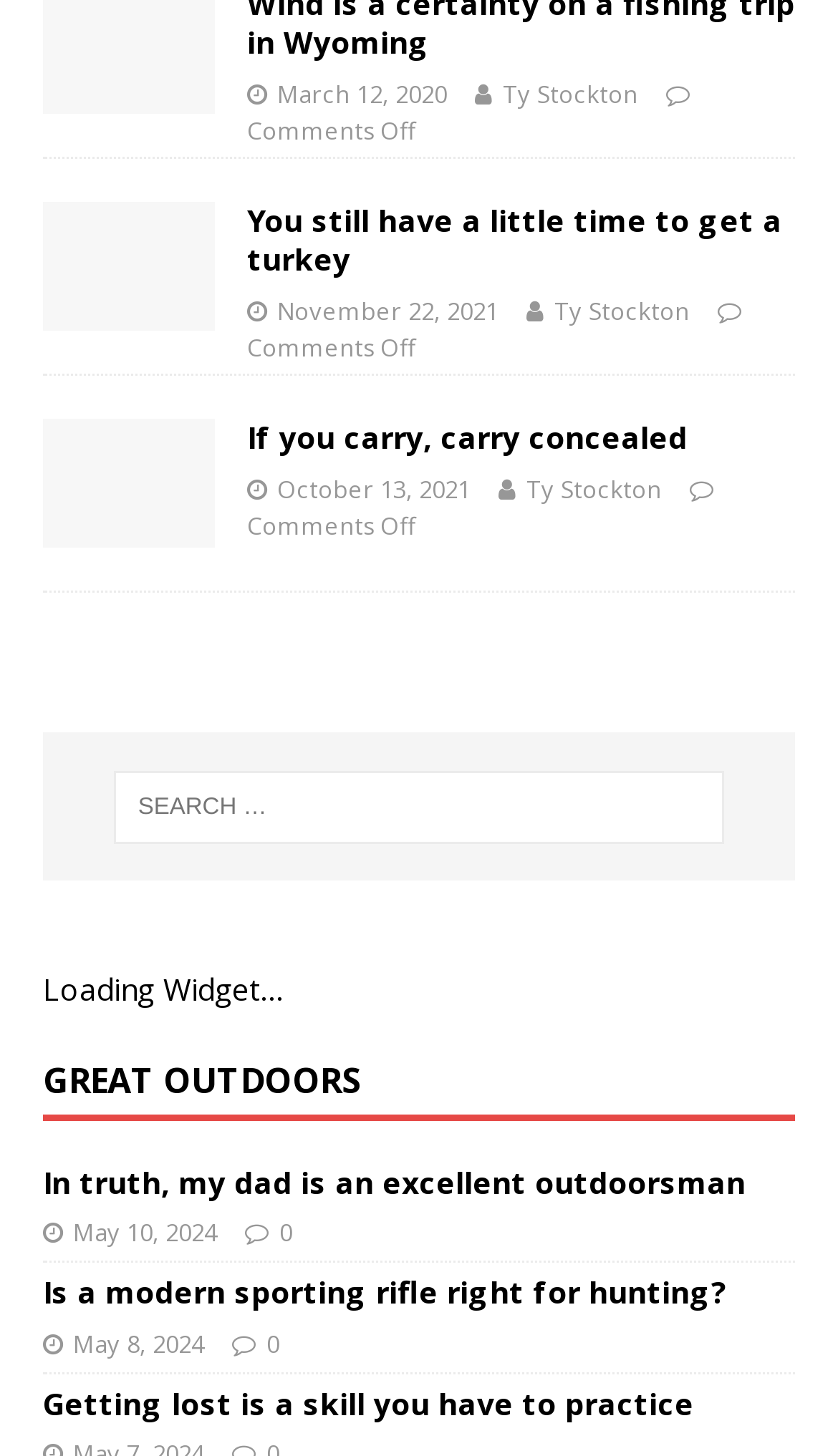How many articles are on this webpage?
Based on the image, provide your answer in one word or phrase.

3